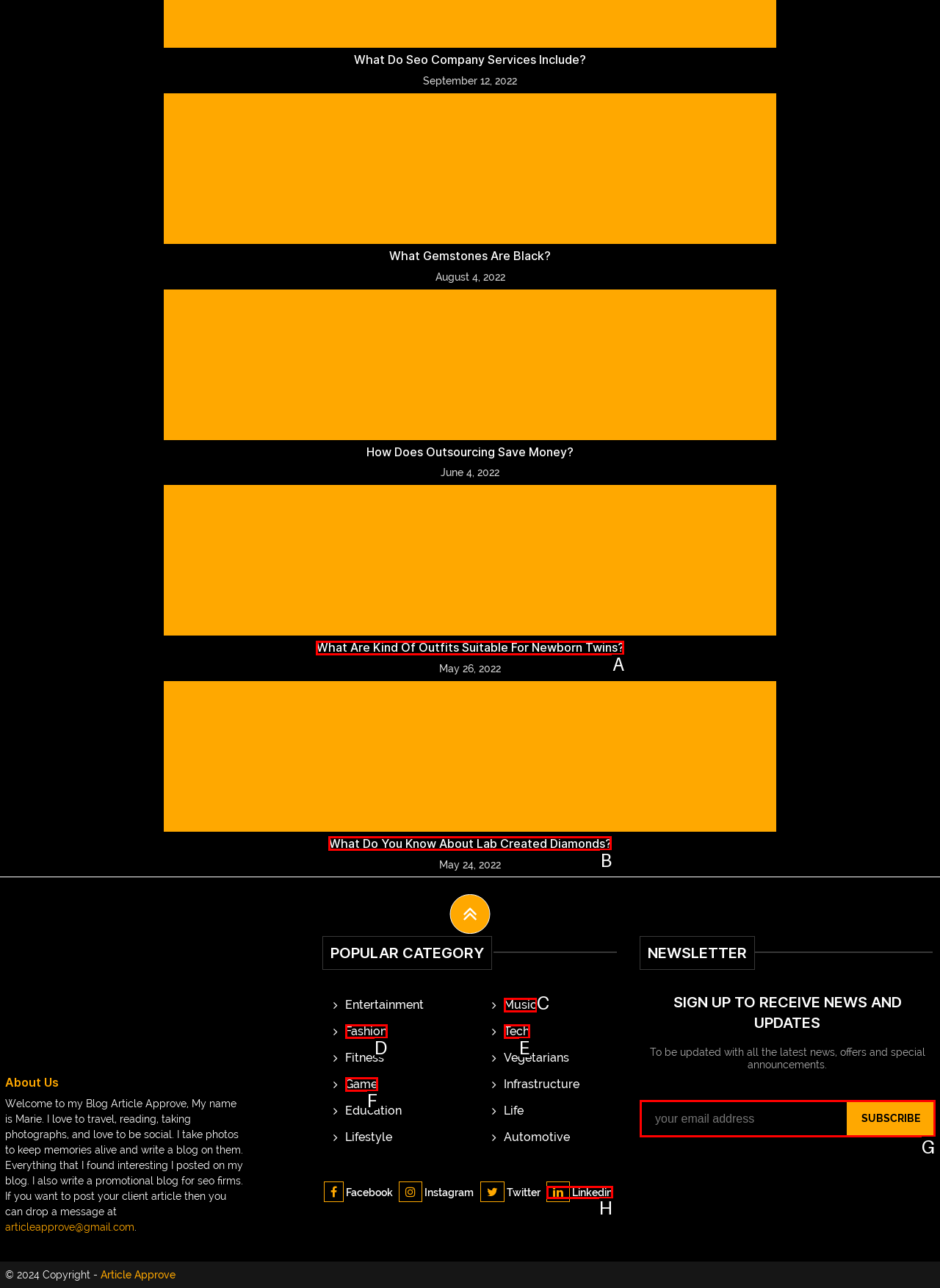Identify the option that corresponds to the description: name="email" placeholder="your email address". Provide only the letter of the option directly.

G